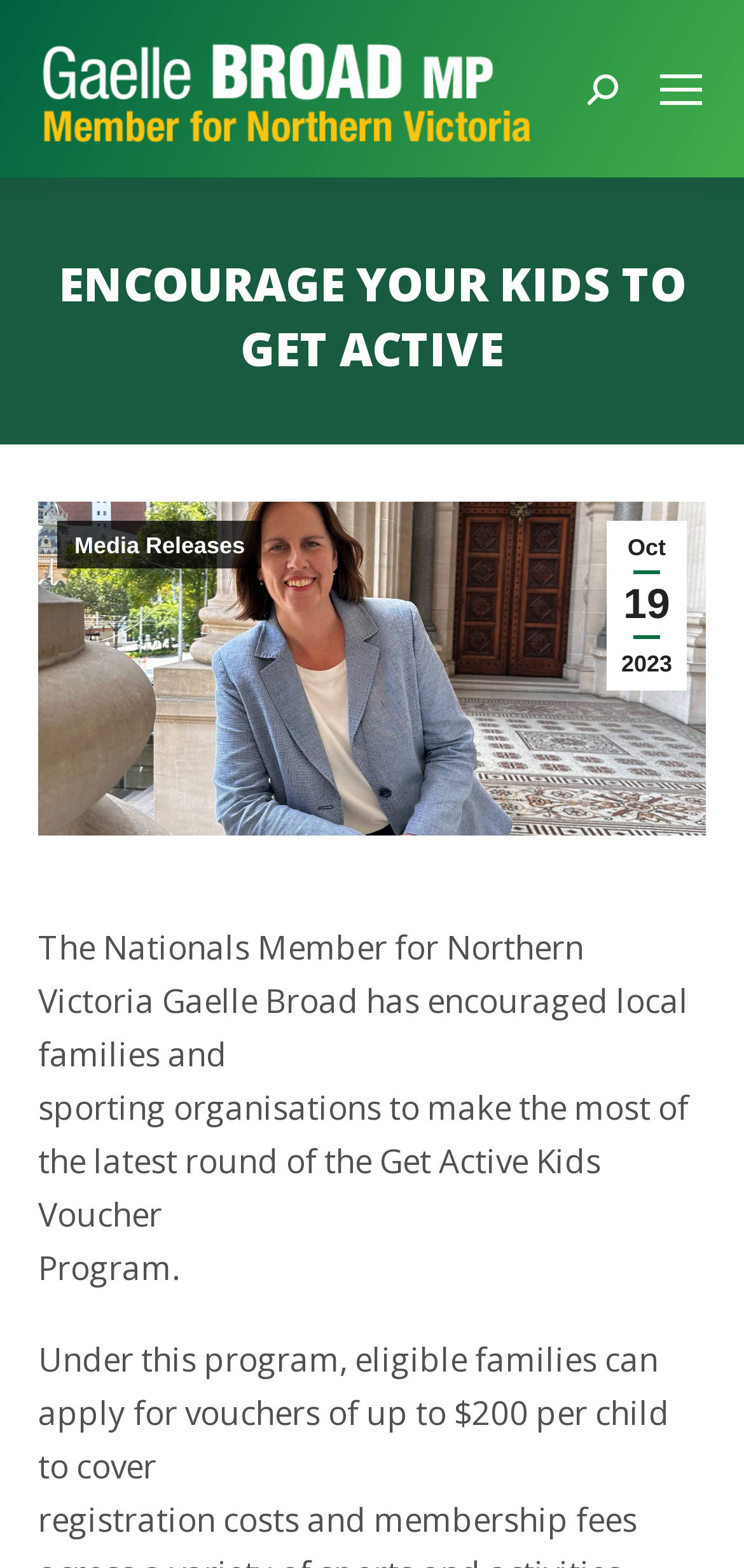Provide a one-word or short-phrase response to the question:
What is the position of Gaelle Broad?

Member for Northern Victoria